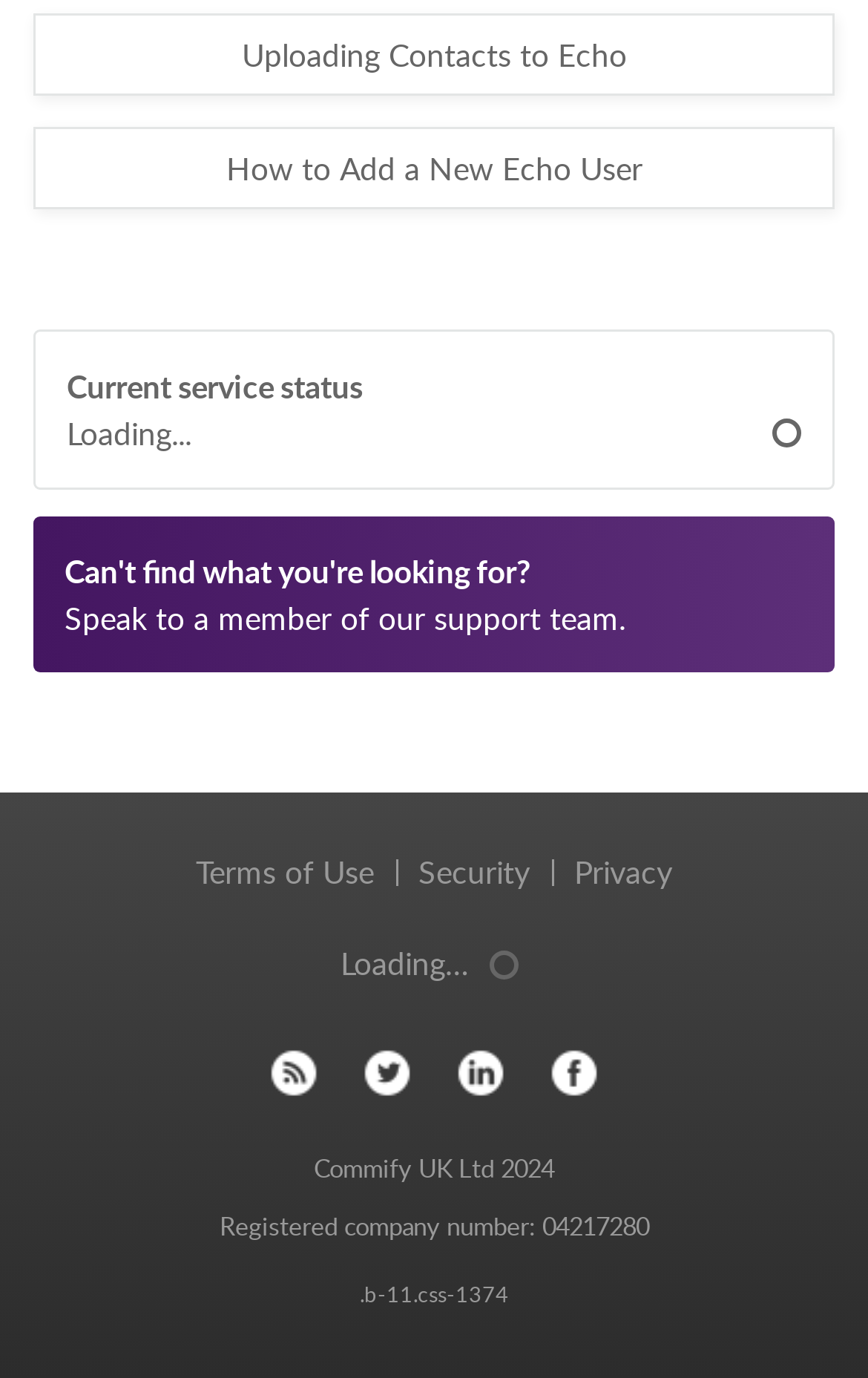Locate the bounding box coordinates of the area you need to click to fulfill this instruction: 'Go to previous post'. The coordinates must be in the form of four float numbers ranging from 0 to 1: [left, top, right, bottom].

None